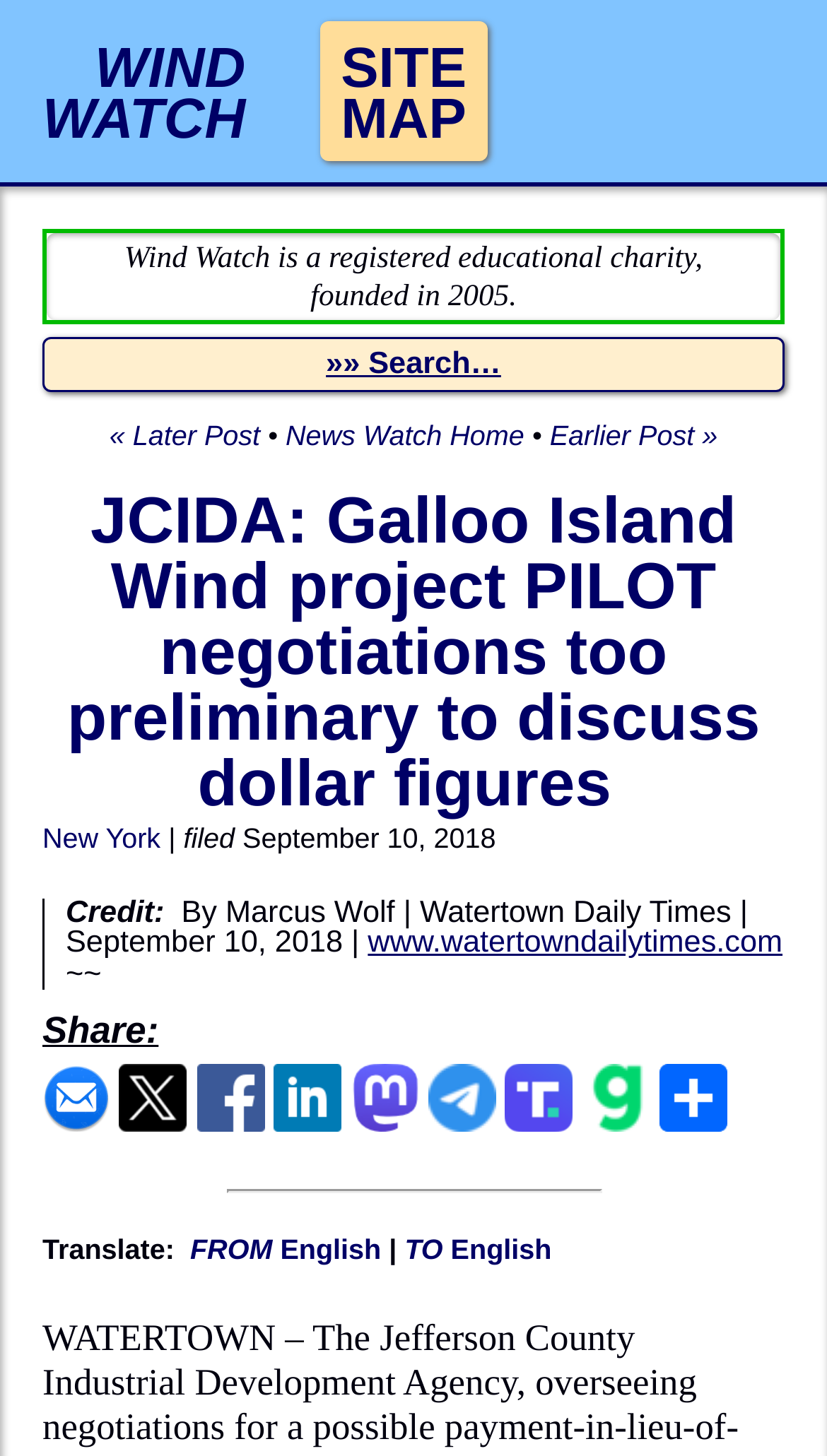How many social media platforms are available for sharing the article?
Using the image as a reference, deliver a detailed and thorough answer to the question.

The webpage has a 'Share' section with links to 7 social media platforms, namely e-mail, X, FB, LI, M, TG, and TS, which indicates that the article can be shared on these 7 platforms.